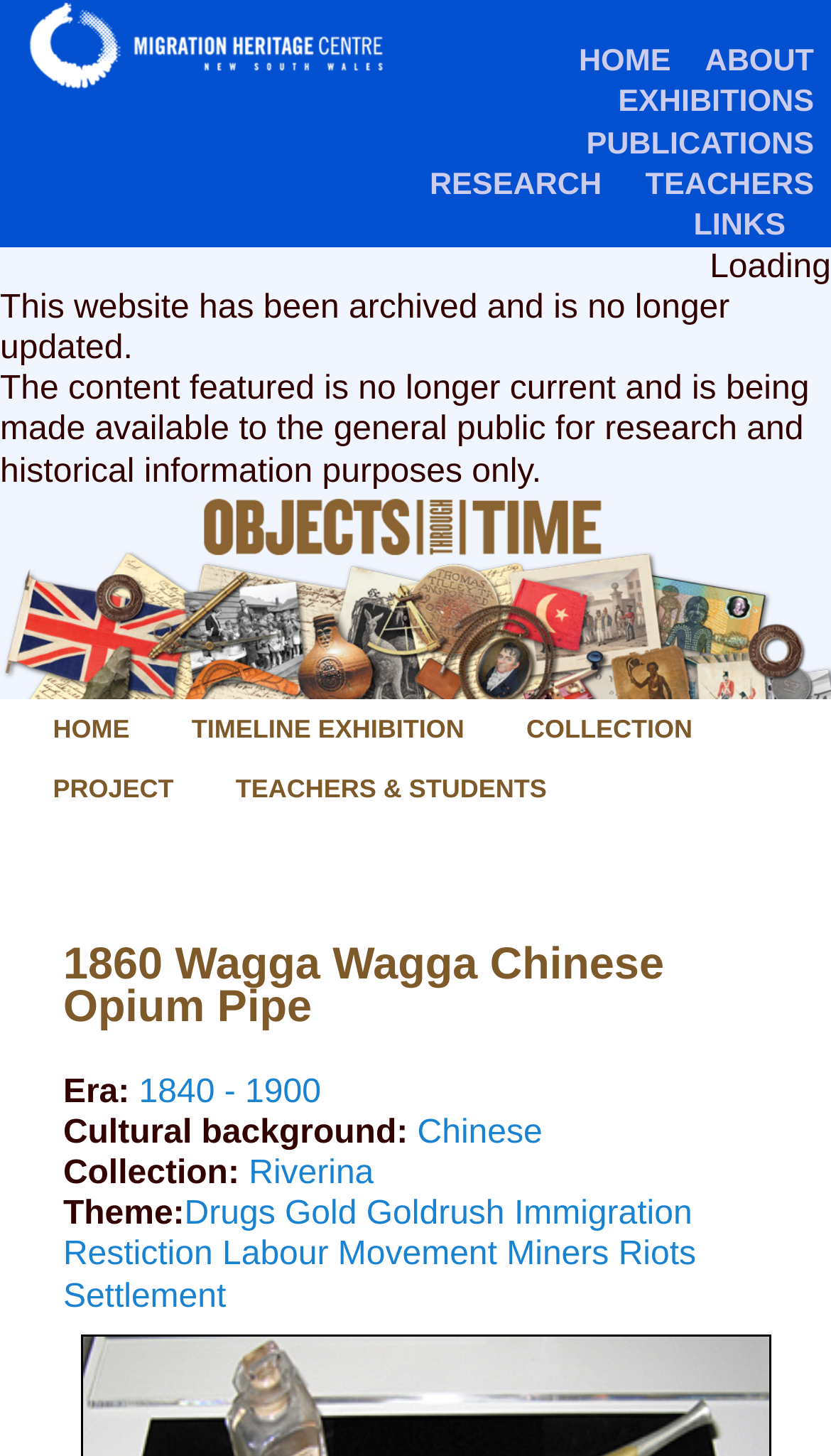Point out the bounding box coordinates of the section to click in order to follow this instruction: "view 1860 Wagga Wagga Chinese Opium Pipe".

[0.076, 0.649, 0.924, 0.708]